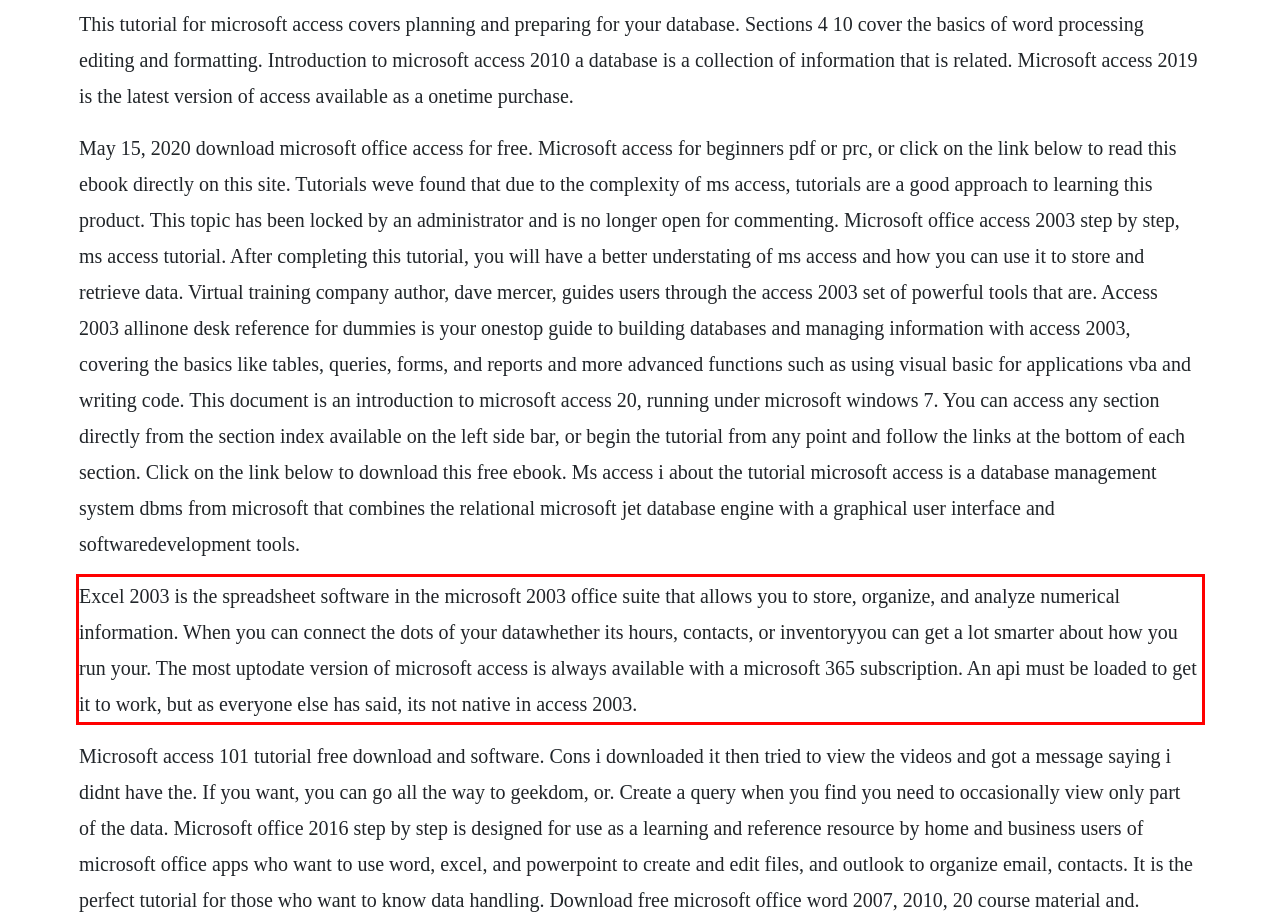Using the provided screenshot of a webpage, recognize the text inside the red rectangle bounding box by performing OCR.

Excel 2003 is the spreadsheet software in the microsoft 2003 office suite that allows you to store, organize, and analyze numerical information. When you can connect the dots of your datawhether its hours, contacts, or inventoryyou can get a lot smarter about how you run your. The most uptodate version of microsoft access is always available with a microsoft 365 subscription. An api must be loaded to get it to work, but as everyone else has said, its not native in access 2003.